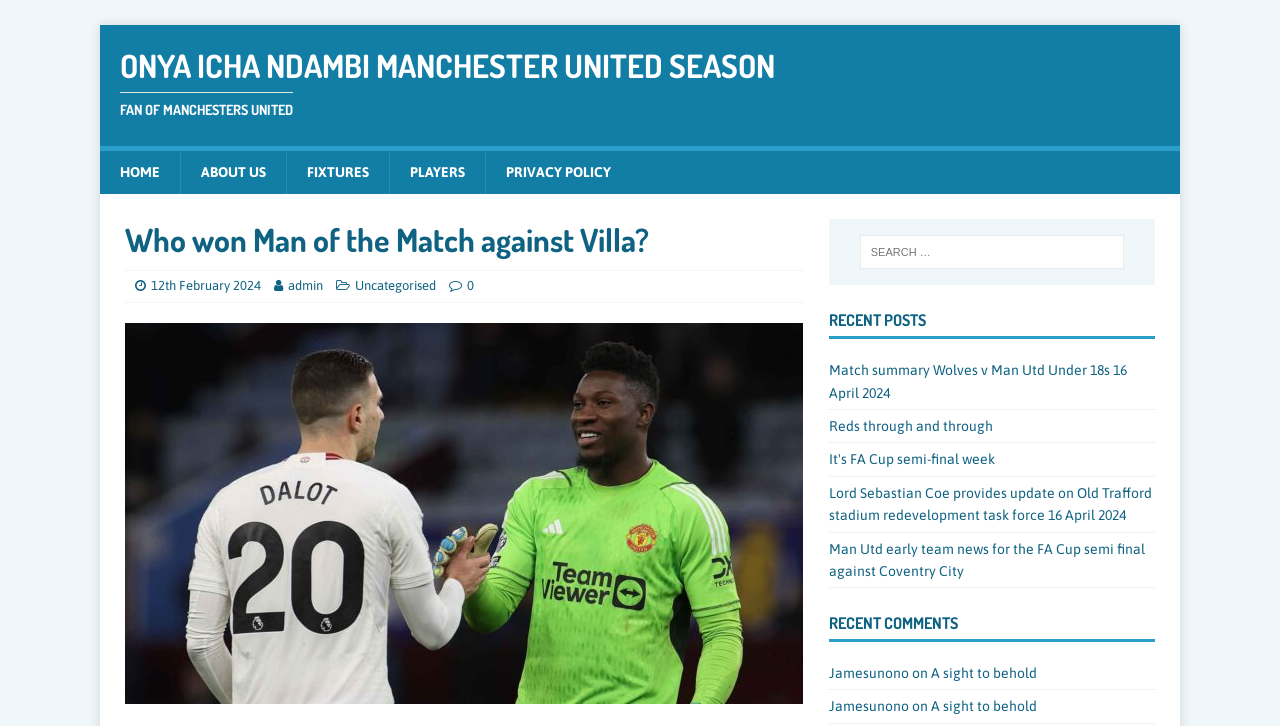Please locate the bounding box coordinates of the element's region that needs to be clicked to follow the instruction: "Check recent comment from Jamesunono". The bounding box coordinates should be provided as four float numbers between 0 and 1, i.e., [left, top, right, bottom].

[0.647, 0.916, 0.71, 0.938]